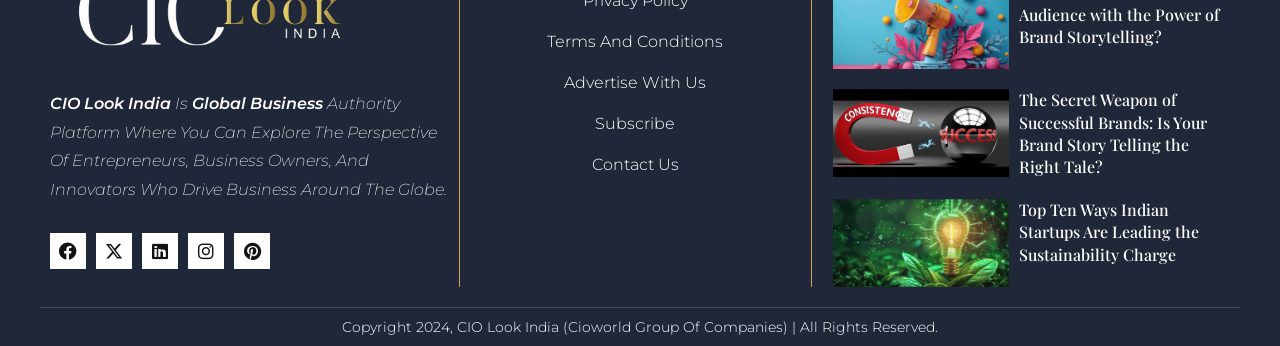Given the content of the image, can you provide a detailed answer to the question?
What is the copyright year?

The copyright year can be found at the bottom of the webpage, where it is written 'Copyright 2024, CIO Look India (Cioworld Group Of Companies) | All Rights Reserved.'.